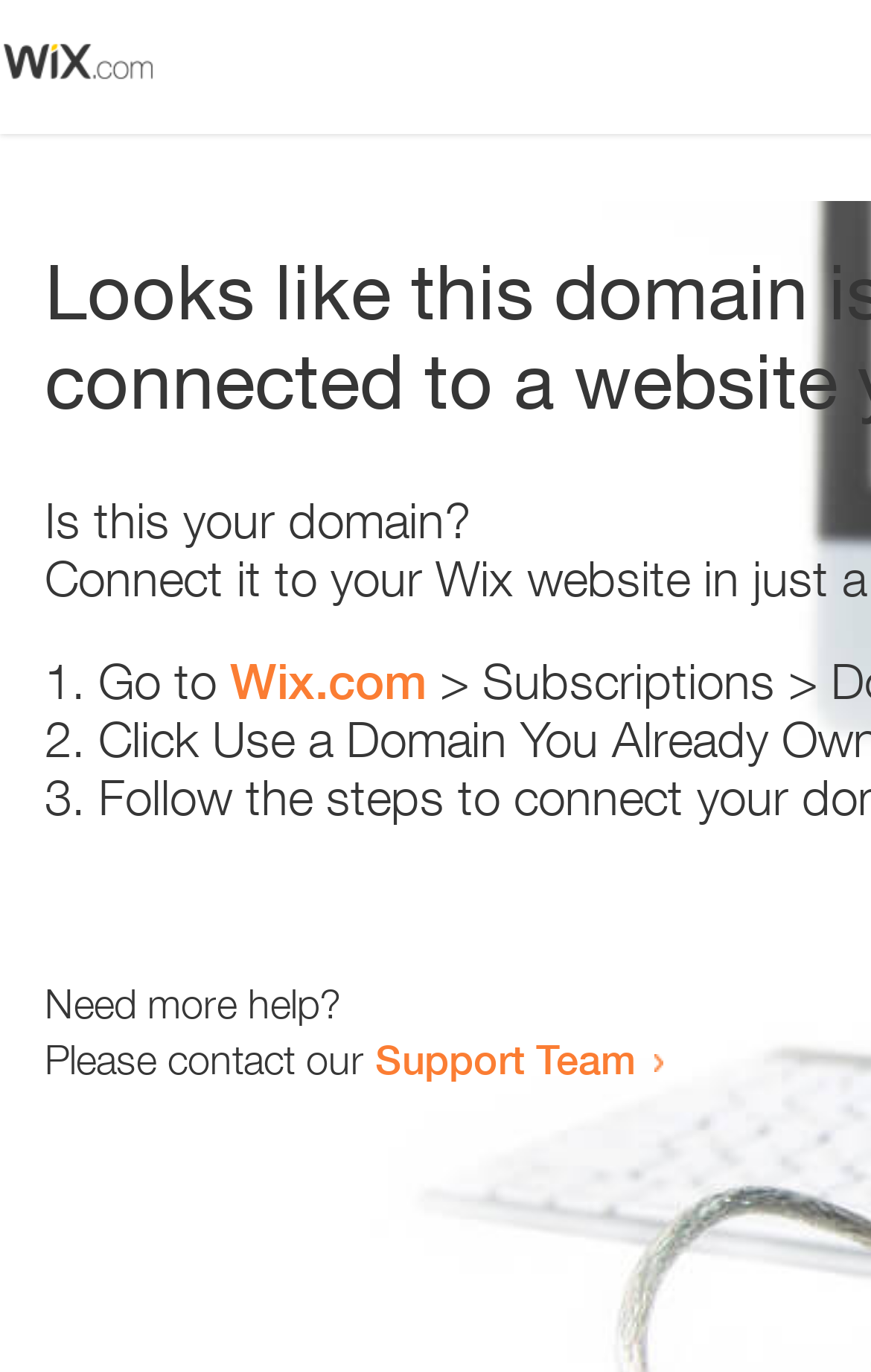Determine the bounding box coordinates for the UI element with the following description: "Karim Buus Drif". The coordinates should be four float numbers between 0 and 1, represented as [left, top, right, bottom].

None